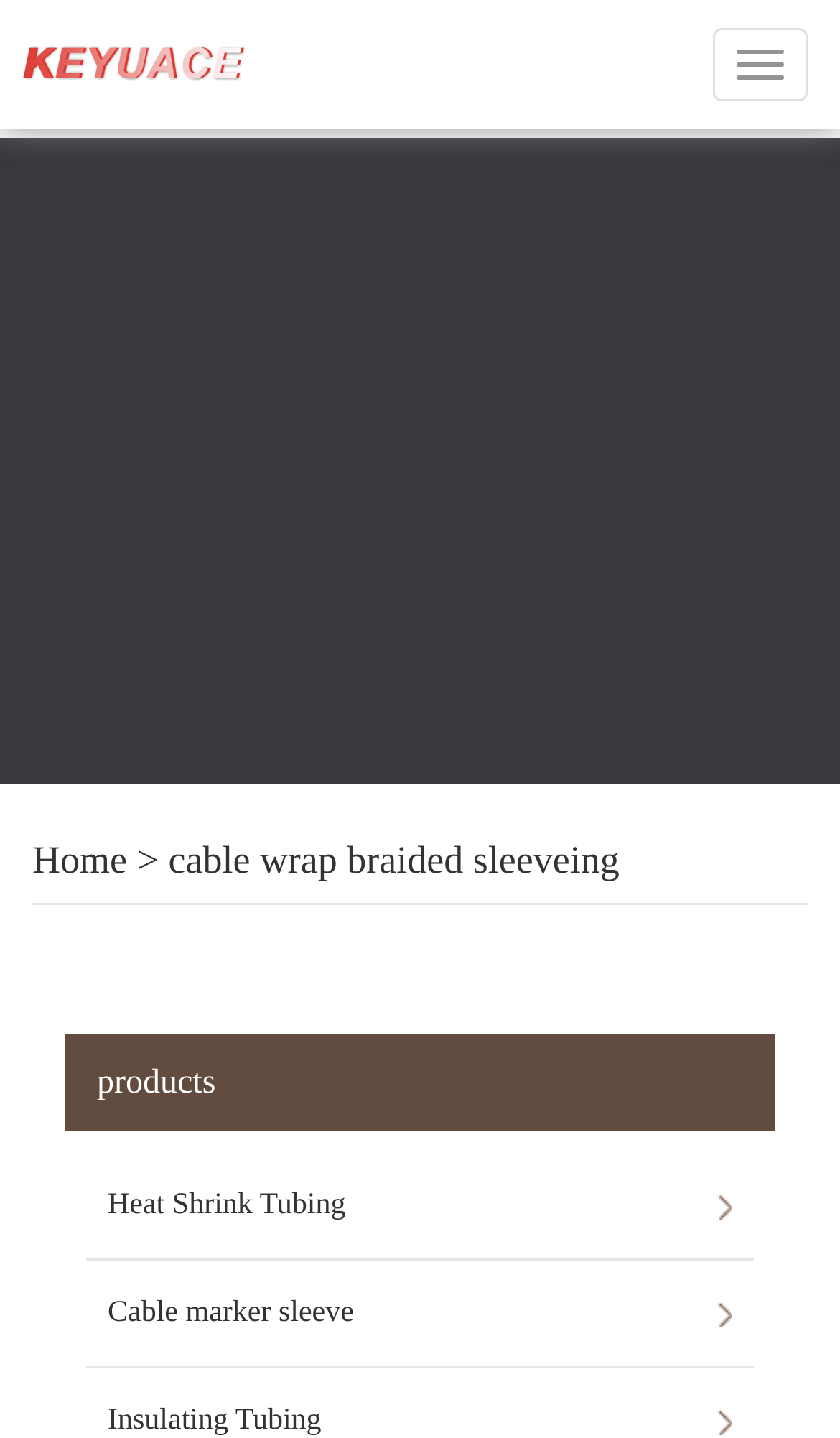Given the element description: "cable wrap braided sleeveing", predict the bounding box coordinates of the UI element it refers to, using four float numbers between 0 and 1, i.e., [left, top, right, bottom].

[0.2, 0.583, 0.737, 0.613]